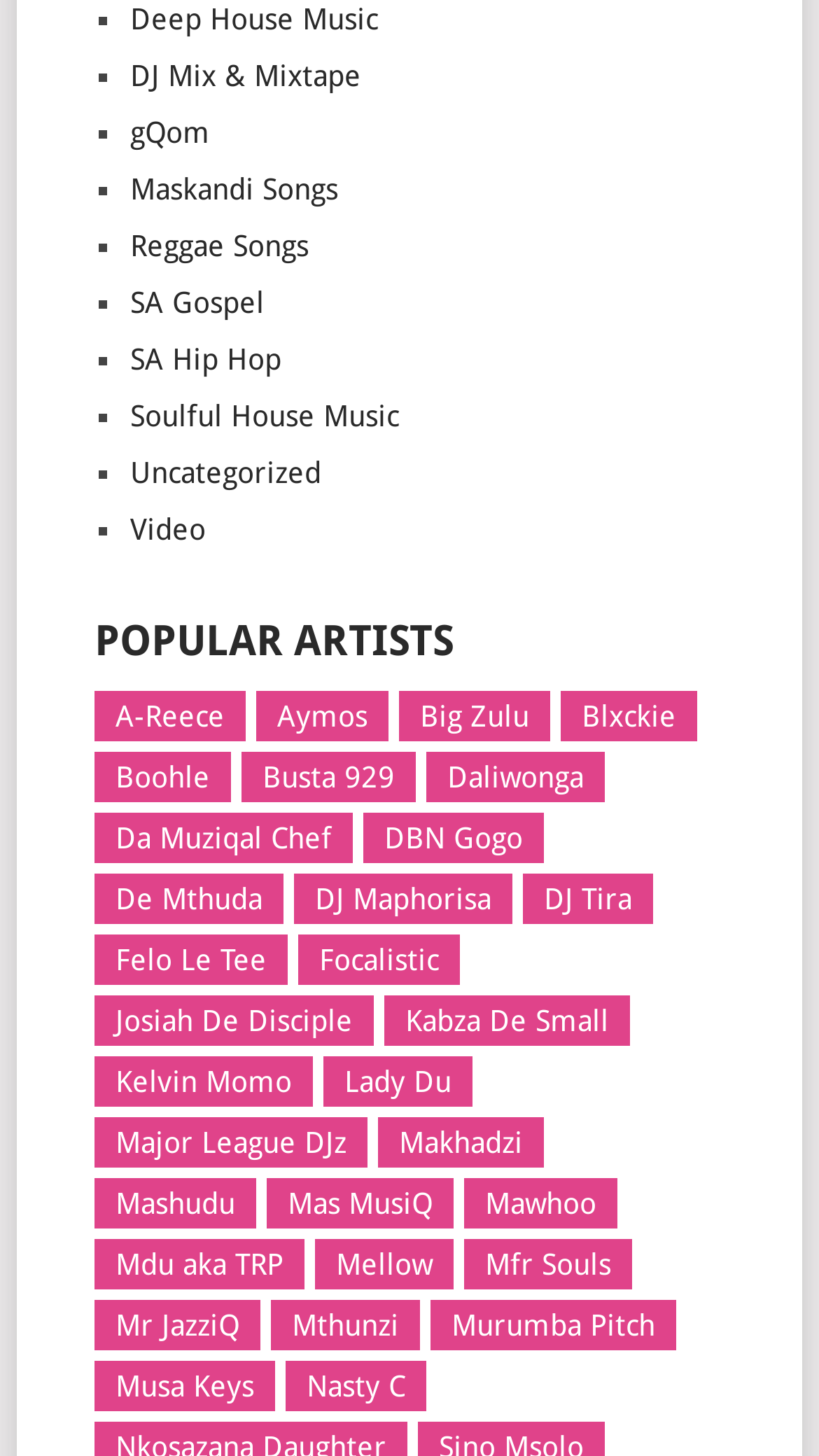Carefully observe the image and respond to the question with a detailed answer:
What is the name of the first music genre listed?

I looked at the first link with a music genre name and found that it is 'Deep House Music'.